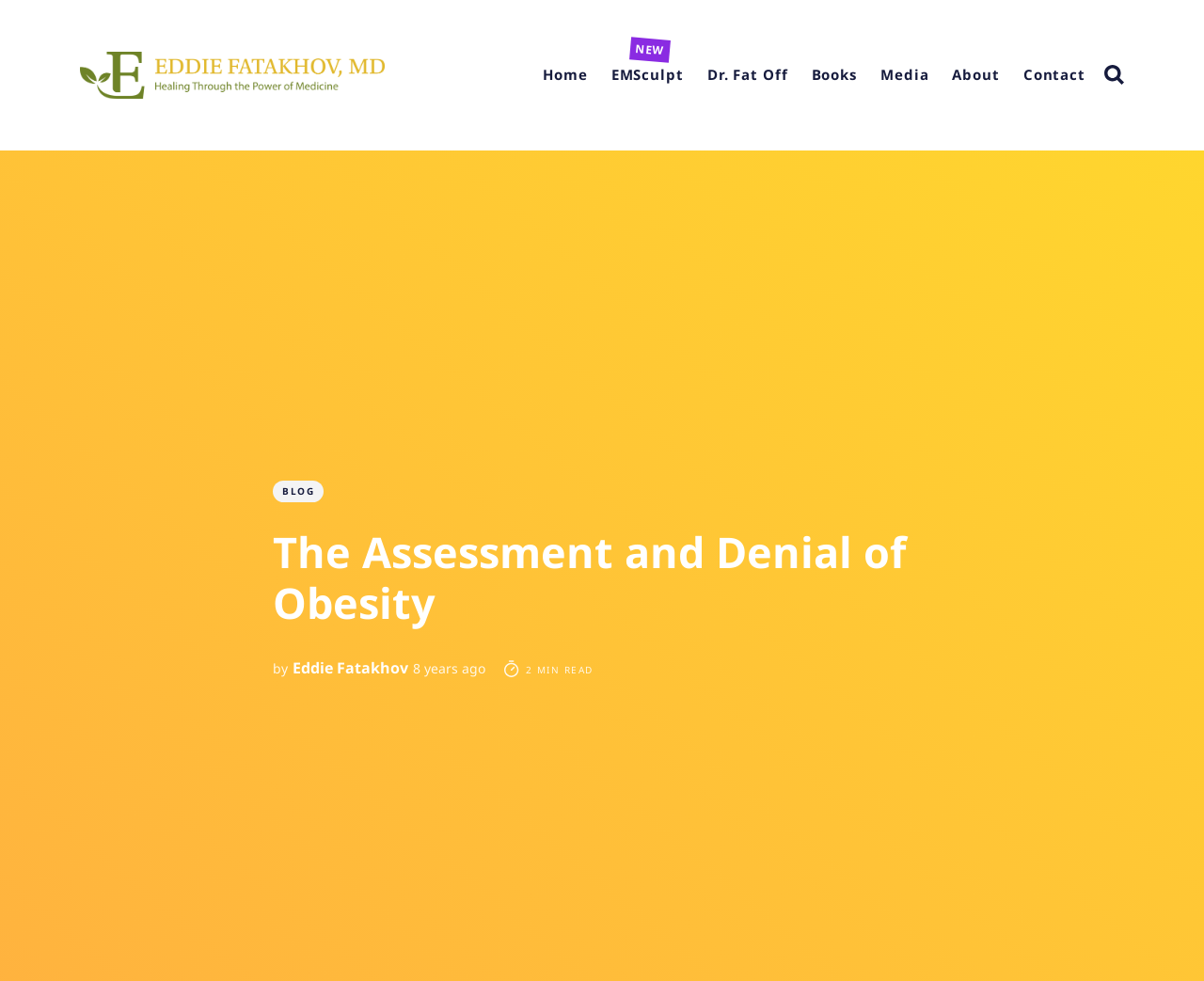Please use the details from the image to answer the following question comprehensively:
How old is the blog post?

I found the text '8 years ago' which indicates the time elapsed since the blog post was published. This text is located near the author's name and the time the post was published, suggesting that it is related to the blog post.